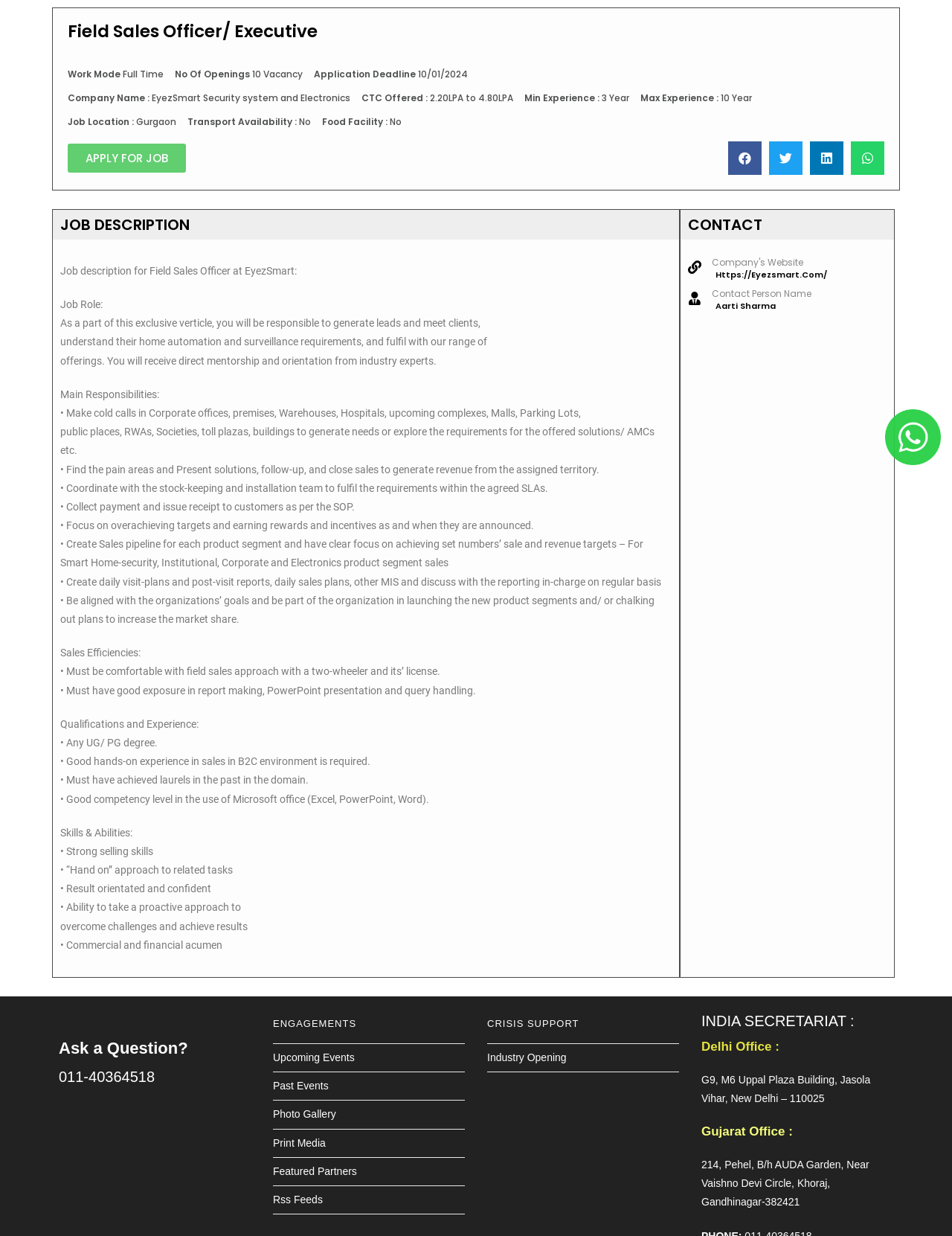Bounding box coordinates should be in the format (top-left x, top-left y, bottom-right x, bottom-right y) and all values should be floating point numbers between 0 and 1. Determine the bounding box coordinate for the UI element described as: apply for job

[0.071, 0.116, 0.195, 0.14]